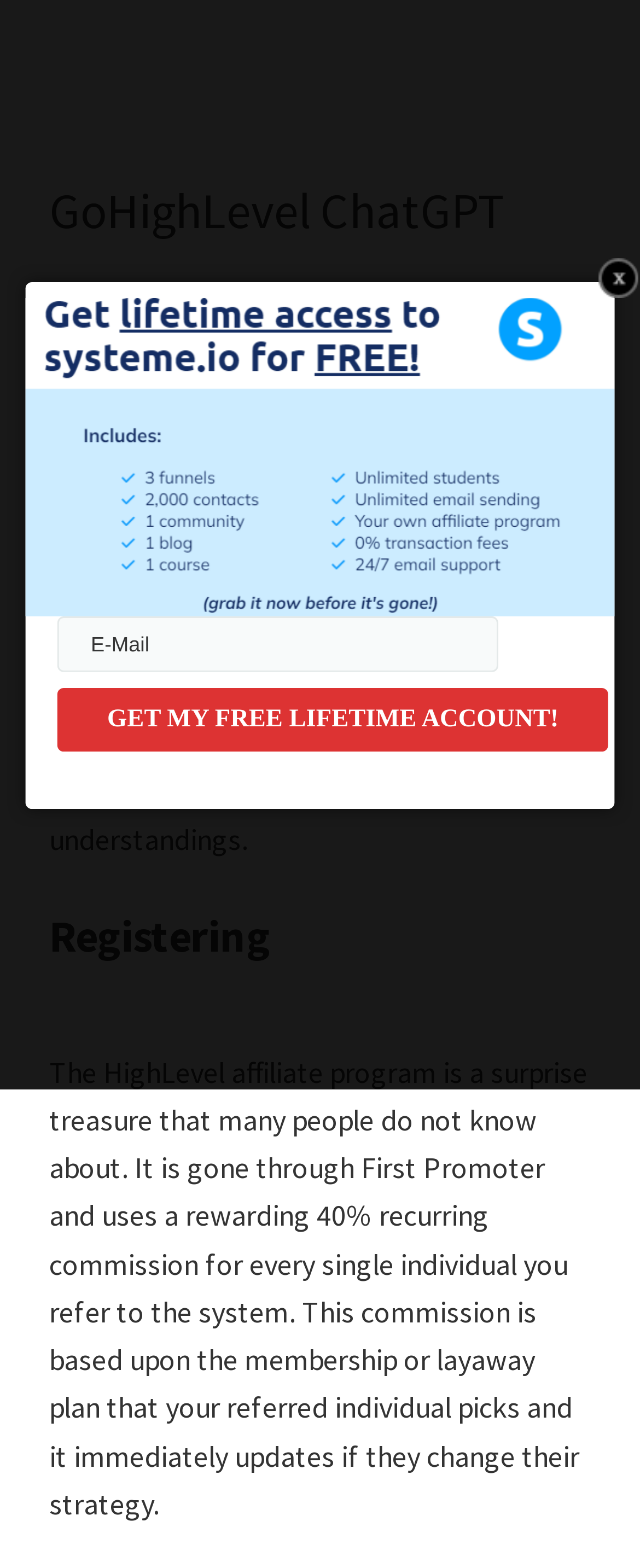What is the commission rate for the HighLevel affiliate program?
Provide a fully detailed and comprehensive answer to the question.

According to the webpage, the HighLevel affiliate program offers a 40% recurring commission for every individual referred to the system, based on the membership or layaway plan chosen by the referred individual.